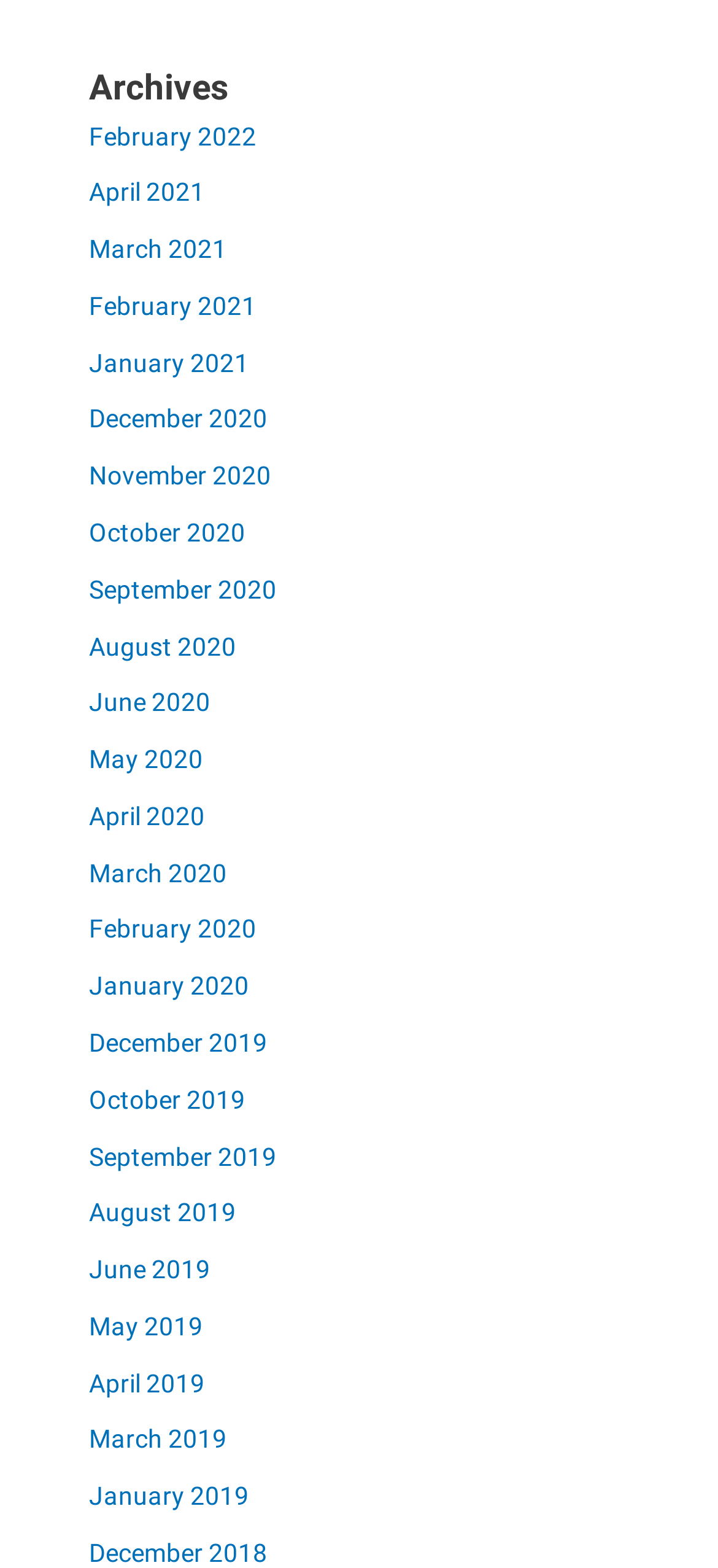Please identify the coordinates of the bounding box that should be clicked to fulfill this instruction: "go to April 2021 archives".

[0.124, 0.113, 0.286, 0.132]